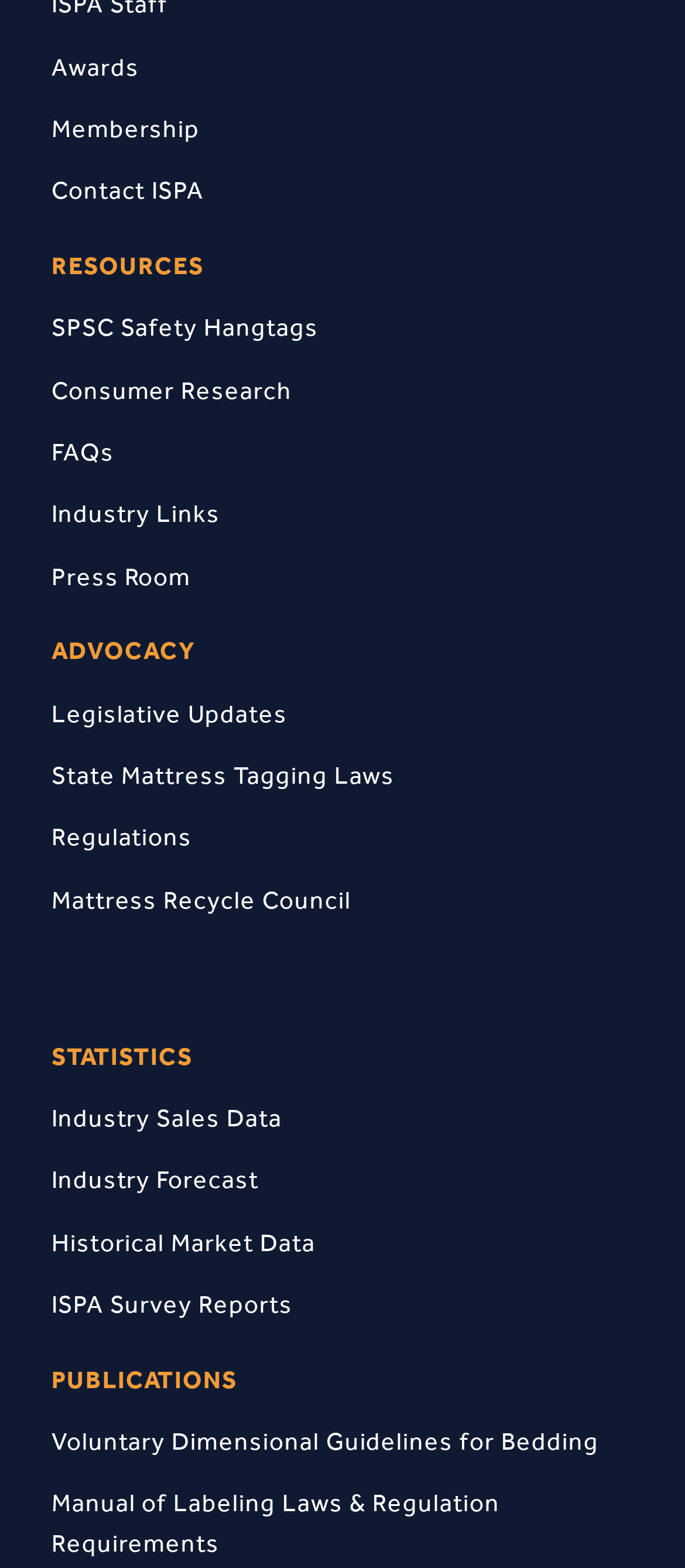Respond with a single word or short phrase to the following question: 
What is the orientation of the second menu?

vertical